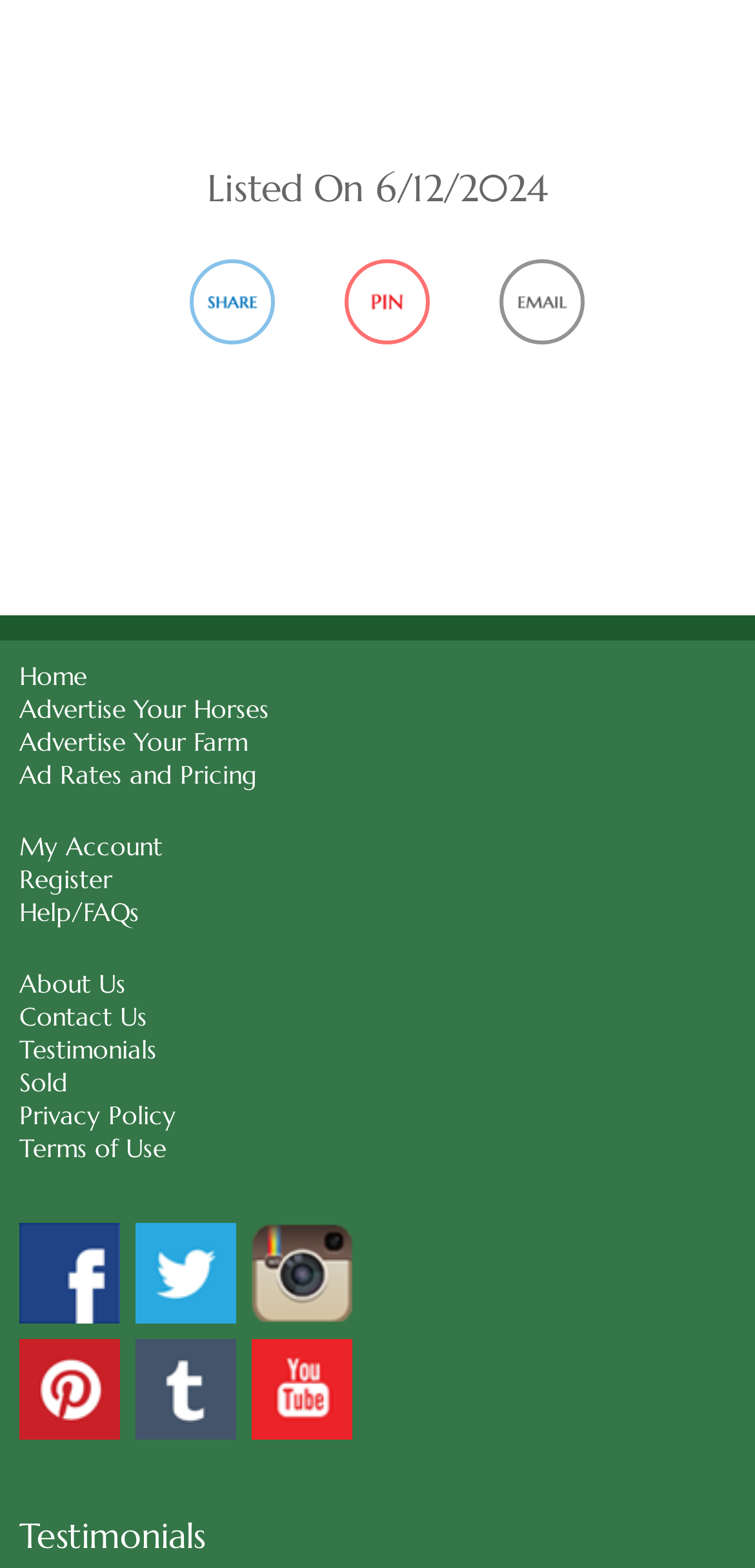Please find the bounding box coordinates of the element that needs to be clicked to perform the following instruction: "Go to the 'Home' page". The bounding box coordinates should be four float numbers between 0 and 1, represented as [left, top, right, bottom].

None